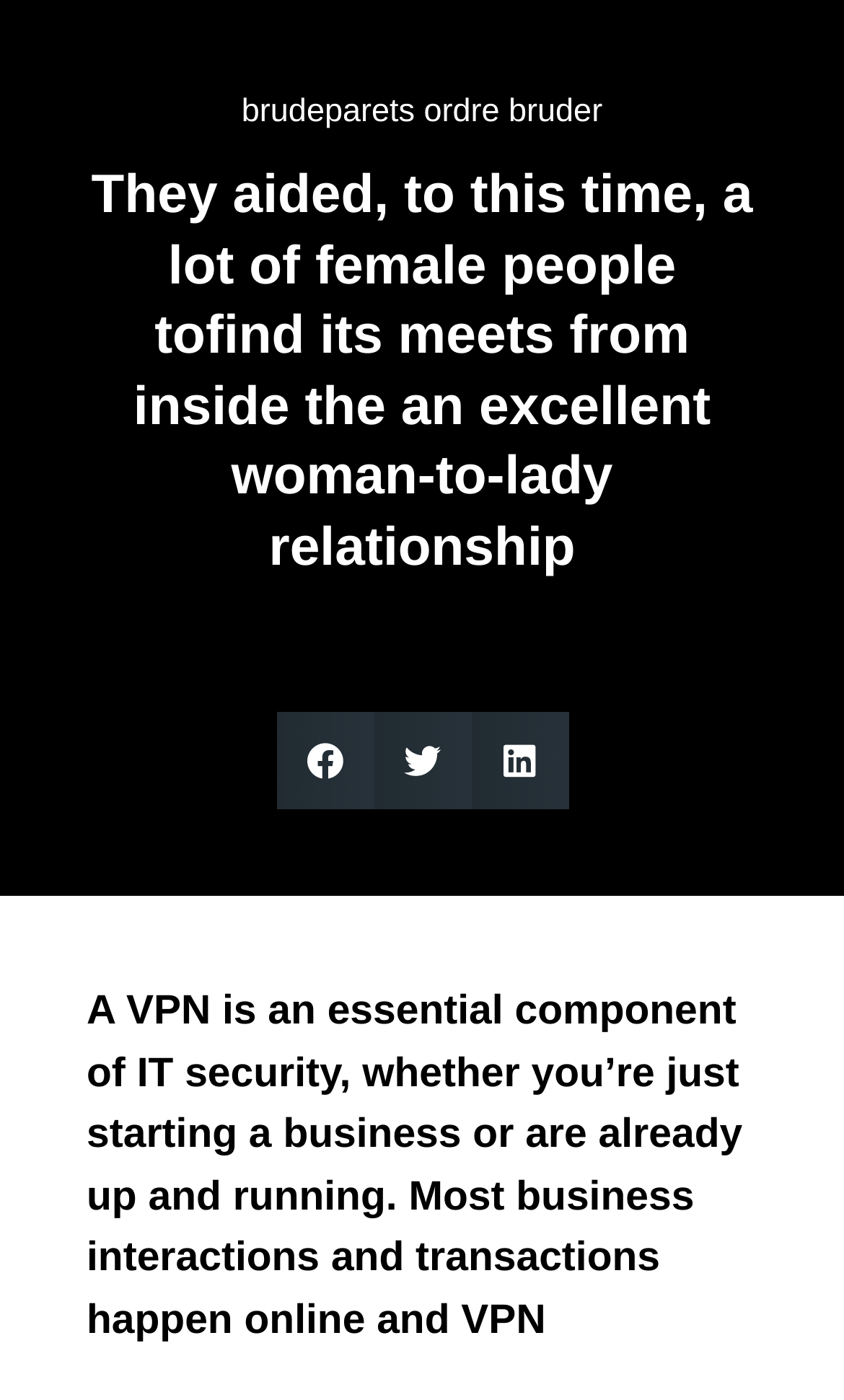Find the bounding box coordinates for the HTML element described as: "aria-label="Share on facebook"". The coordinates should consist of four float values between 0 and 1, i.e., [left, top, right, bottom].

[0.327, 0.509, 0.442, 0.578]